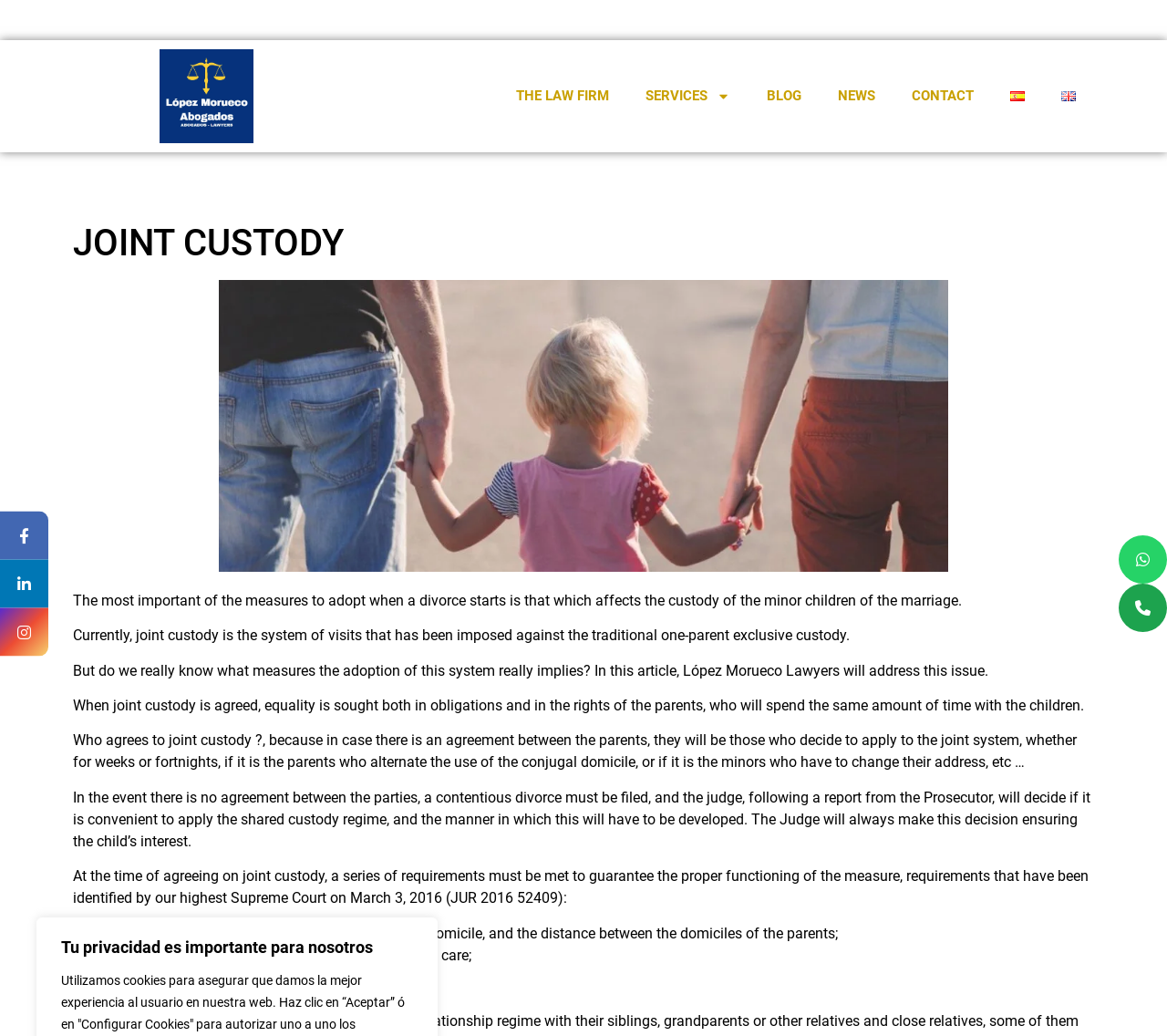What is the name of the law firm mentioned on the webpage?
Using the image, give a concise answer in the form of a single word or short phrase.

López Morueco Abogados